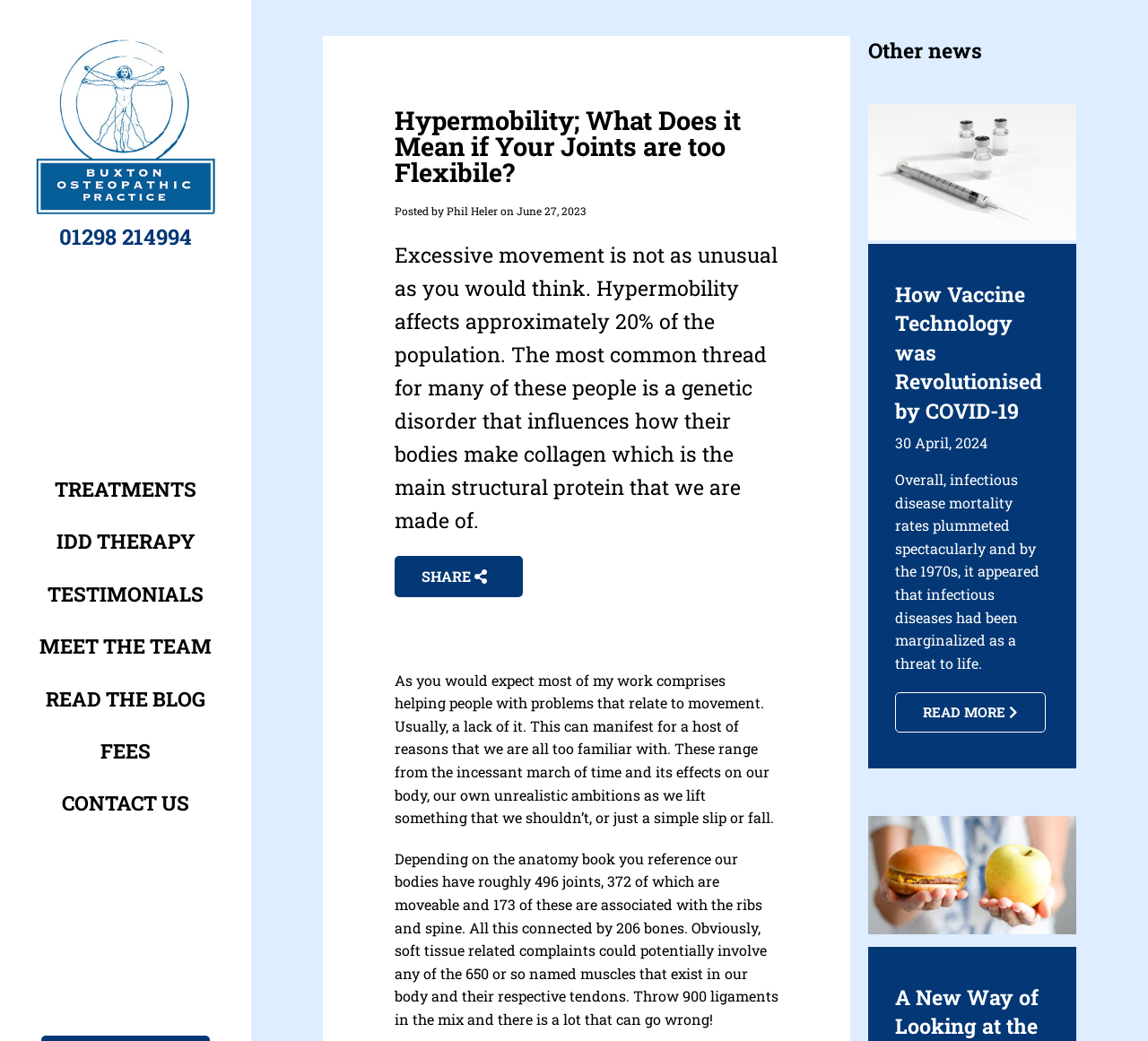Please identify the primary heading on the webpage and return its text.

Hypermobility; What Does it Mean if Your Joints are too Flexibile?